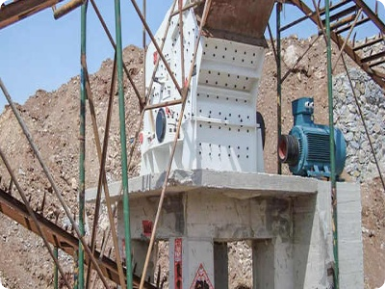What is the purpose of the machine?
Refer to the image and respond with a one-word or short-phrase answer.

Material processing